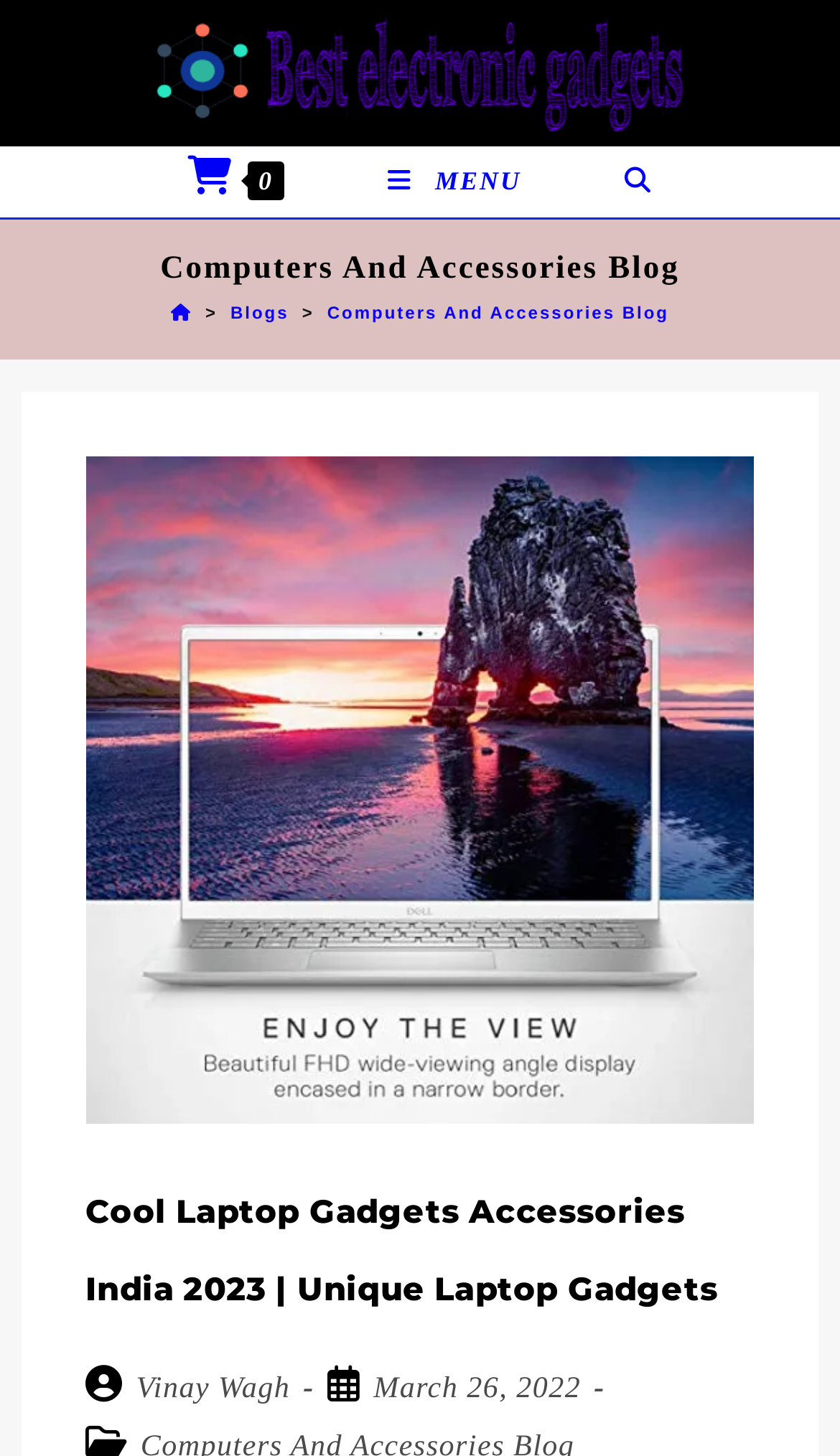Give a detailed overview of the webpage's appearance and contents.

The webpage is a blog about computers and accessories, with a focus on electronic gadgets. At the top, there is a navigation menu with links to "Home" and "Blogs", as well as a breadcrumbs trail showing the current page's location. Below the navigation menu, there is a prominent heading that reads "Computers And Accessories Blog".

On the top-right side, there are three links: an empty link, a "Mobile Menu" link, and a "Search for:" link. The "Mobile Menu" link has a nested "MENU" static text element.

The main content of the page is an article titled "Cool Laptop Gadgets Accessories India 2023 | Unique Laptop Gadgets". The article has a prominent "Read more" link and an accompanying image. The article title is repeated as a heading below the image, with a link to the full article. The author's name, "Vinay Wagh", and the publication date, "March 26, 2022", are displayed below the article title.

There are a total of 7 links on the page, including the navigation menu links, the "Read more" link, and the links within the article. There is one image on the page, which is associated with the article.